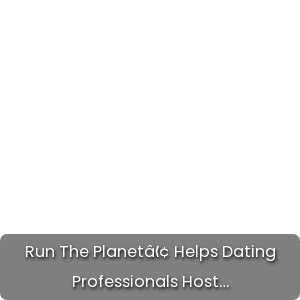Explain the image in detail, mentioning the main subjects and background elements.

This image titled "Run The Planet™ Helps Dating Professionals Host Video Networking Events" represents a service aimed at supporting dating professionals. The organization specializes in providing a platform for video networking, enhancing the capability of dating experts to connect and engage with clients and peers effectively. The design suggests a professional atmosphere, likely appealing to those in the dating industry seeking innovative ways to expand their networking reach and facilitate meaningful connections through technology.